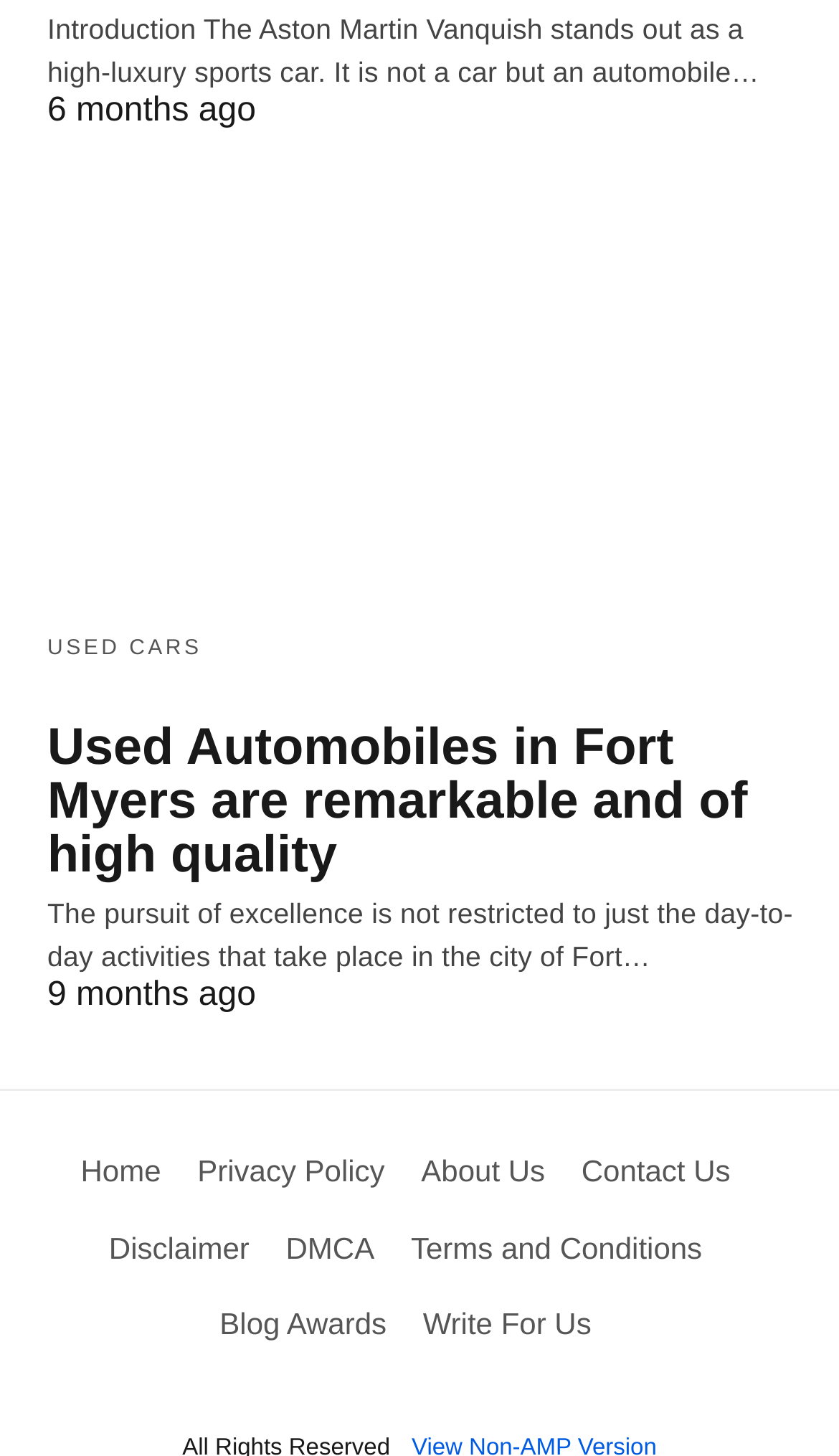Pinpoint the bounding box coordinates of the area that should be clicked to complete the following instruction: "Visit the home page". The coordinates must be given as four float numbers between 0 and 1, i.e., [left, top, right, bottom].

[0.096, 0.793, 0.192, 0.816]